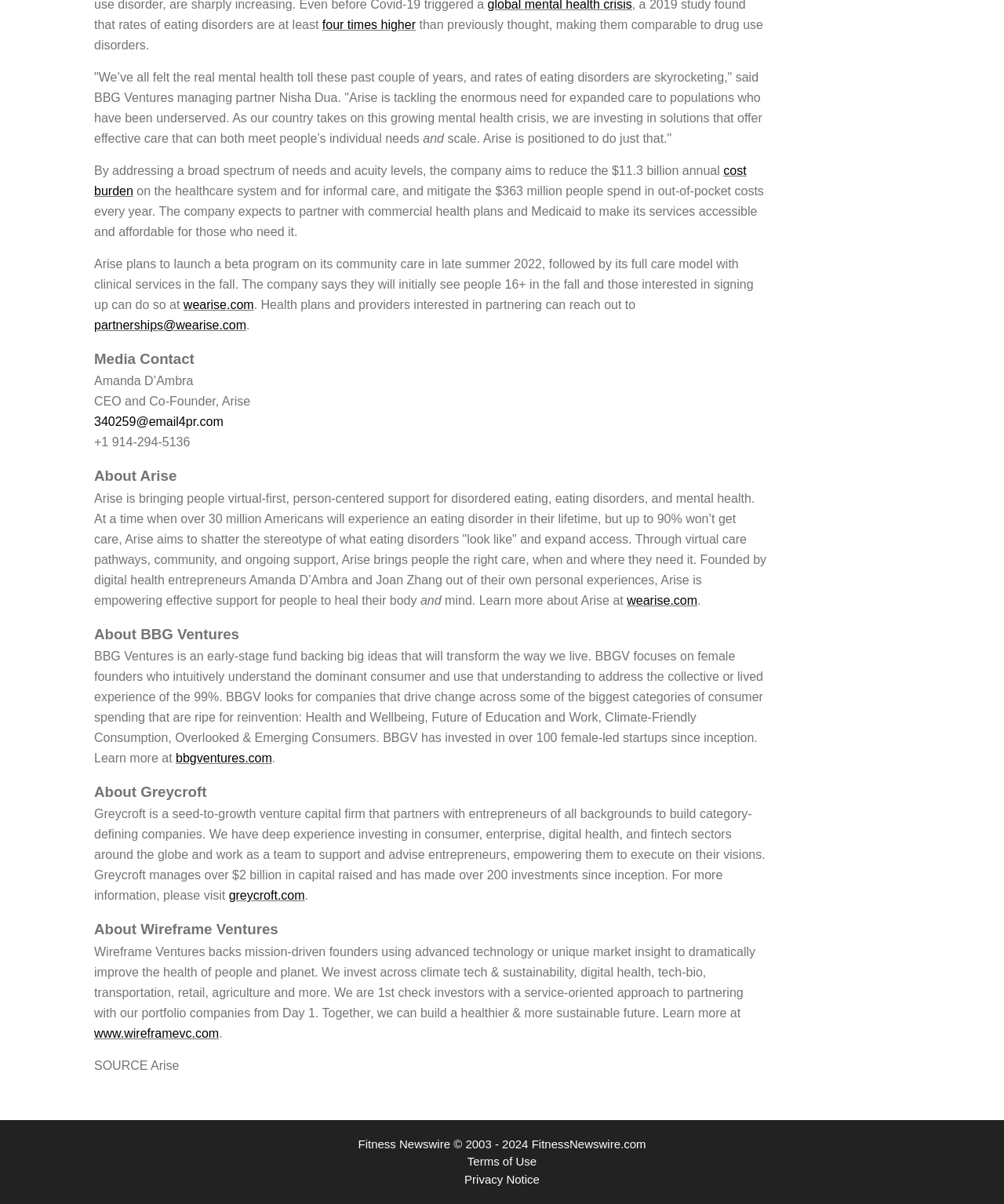Determine the bounding box coordinates for the HTML element mentioned in the following description: "Terms of Use". The coordinates should be a list of four floats ranging from 0 to 1, represented as [left, top, right, bottom].

[0.465, 0.959, 0.535, 0.97]